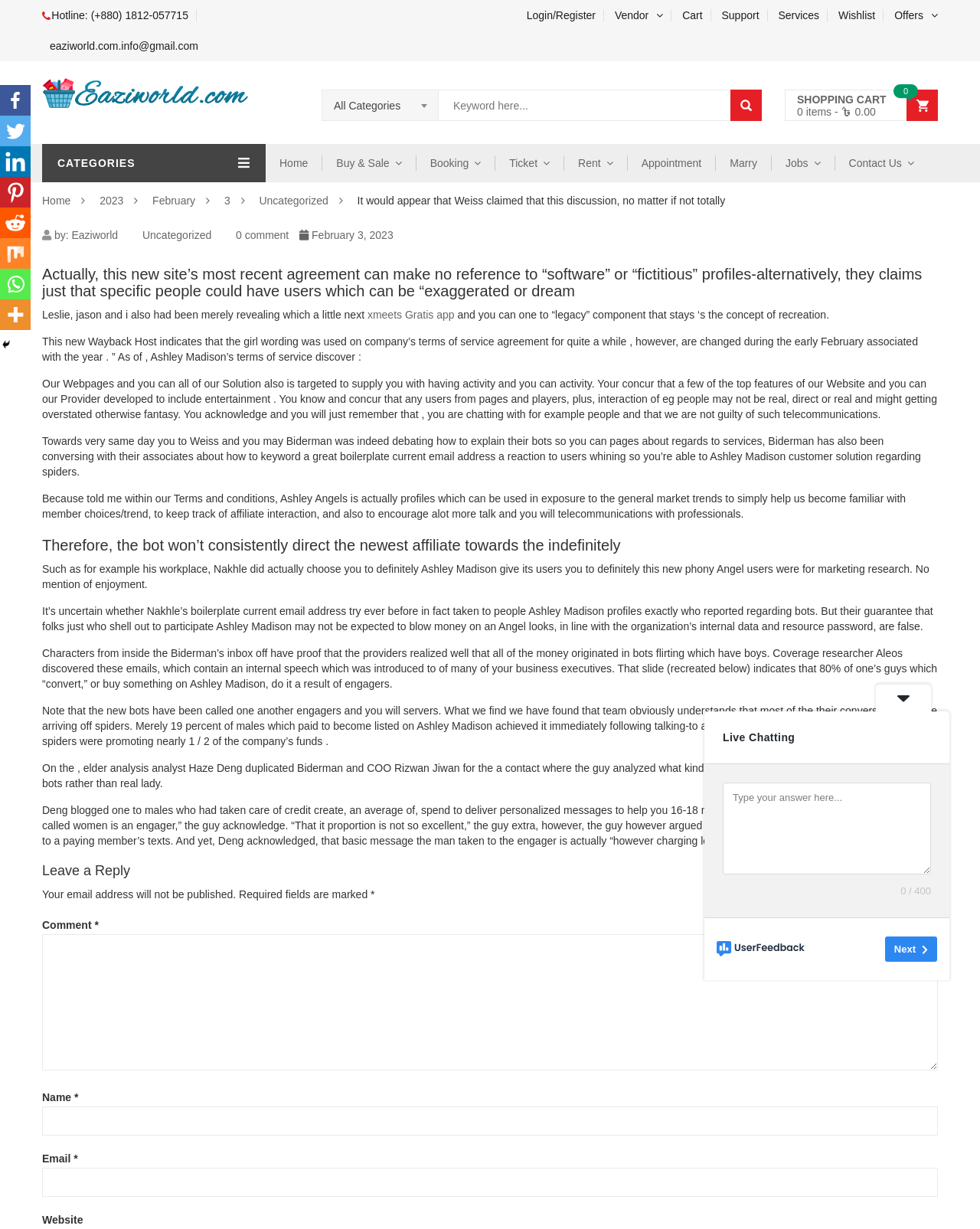Predict the bounding box for the UI component with the following description: "jimgrady@gradywine.com".

None